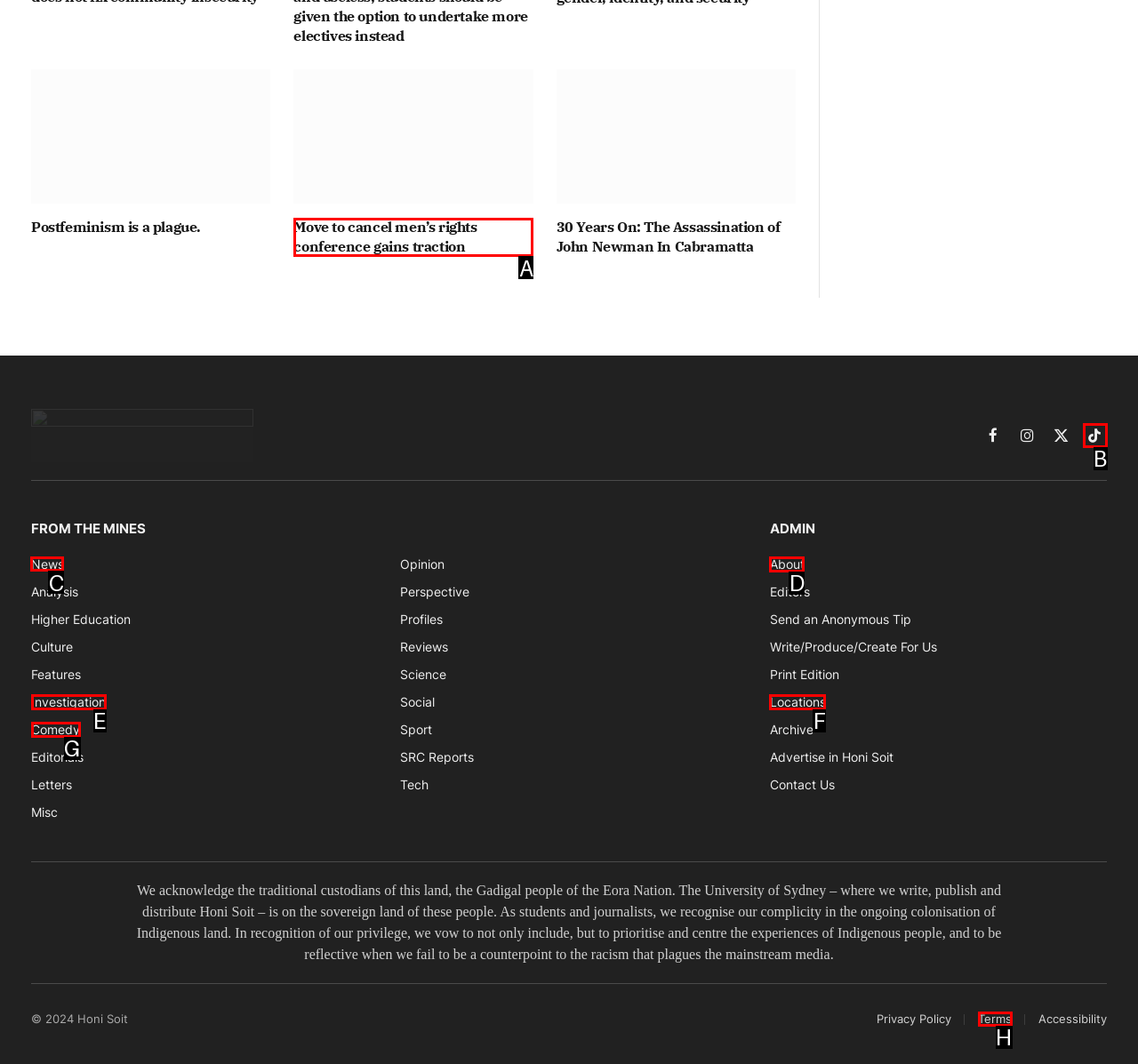Select the correct HTML element to complete the following task: Explore the News section
Provide the letter of the choice directly from the given options.

C